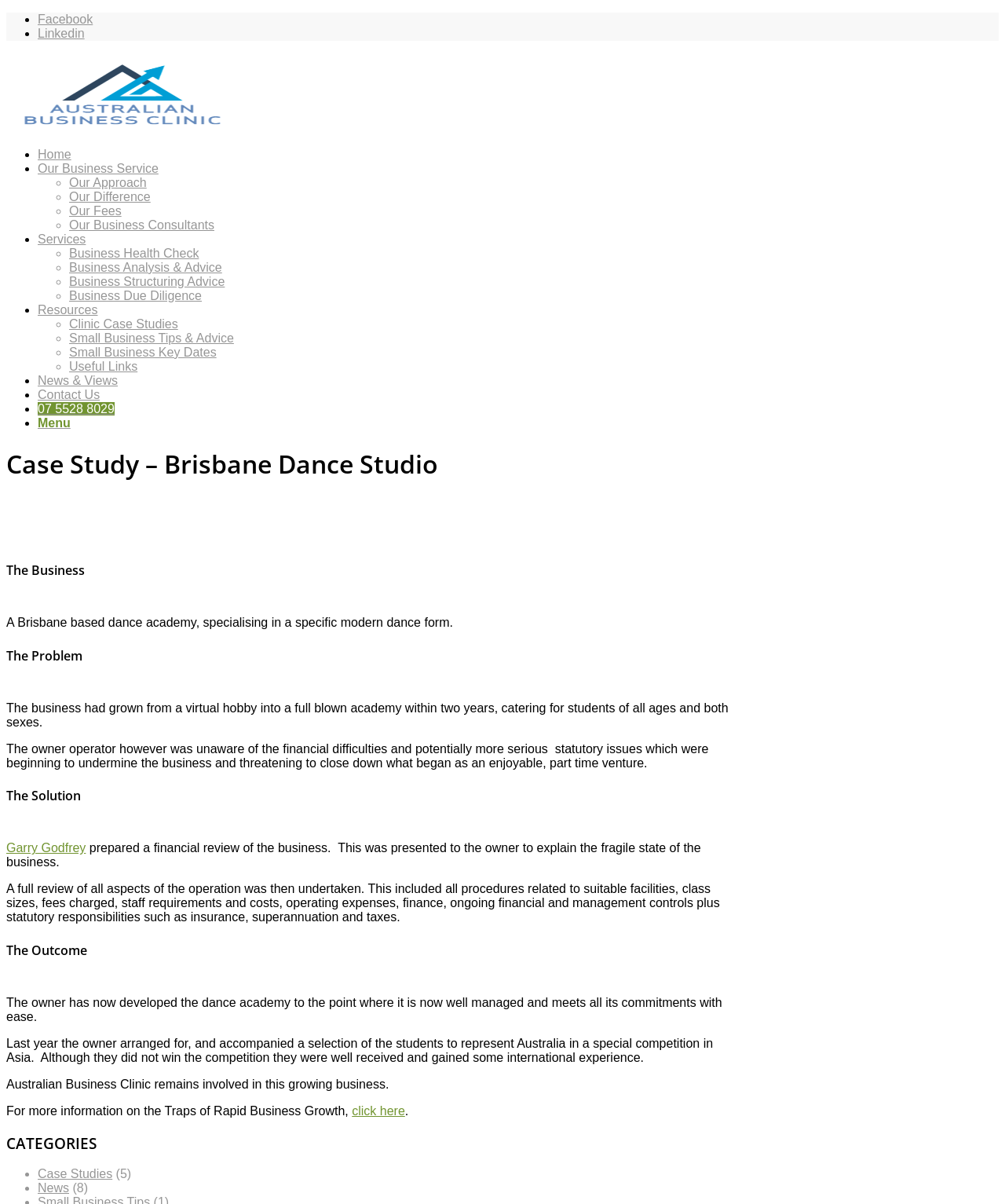What was the problem faced by the business owner?
Please answer the question with a detailed and comprehensive explanation.

The answer can be found in the section 'The Problem' of the webpage, which states that the business owner was unaware of the financial difficulties and potentially more serious statutory issues which were beginning to undermine the business.